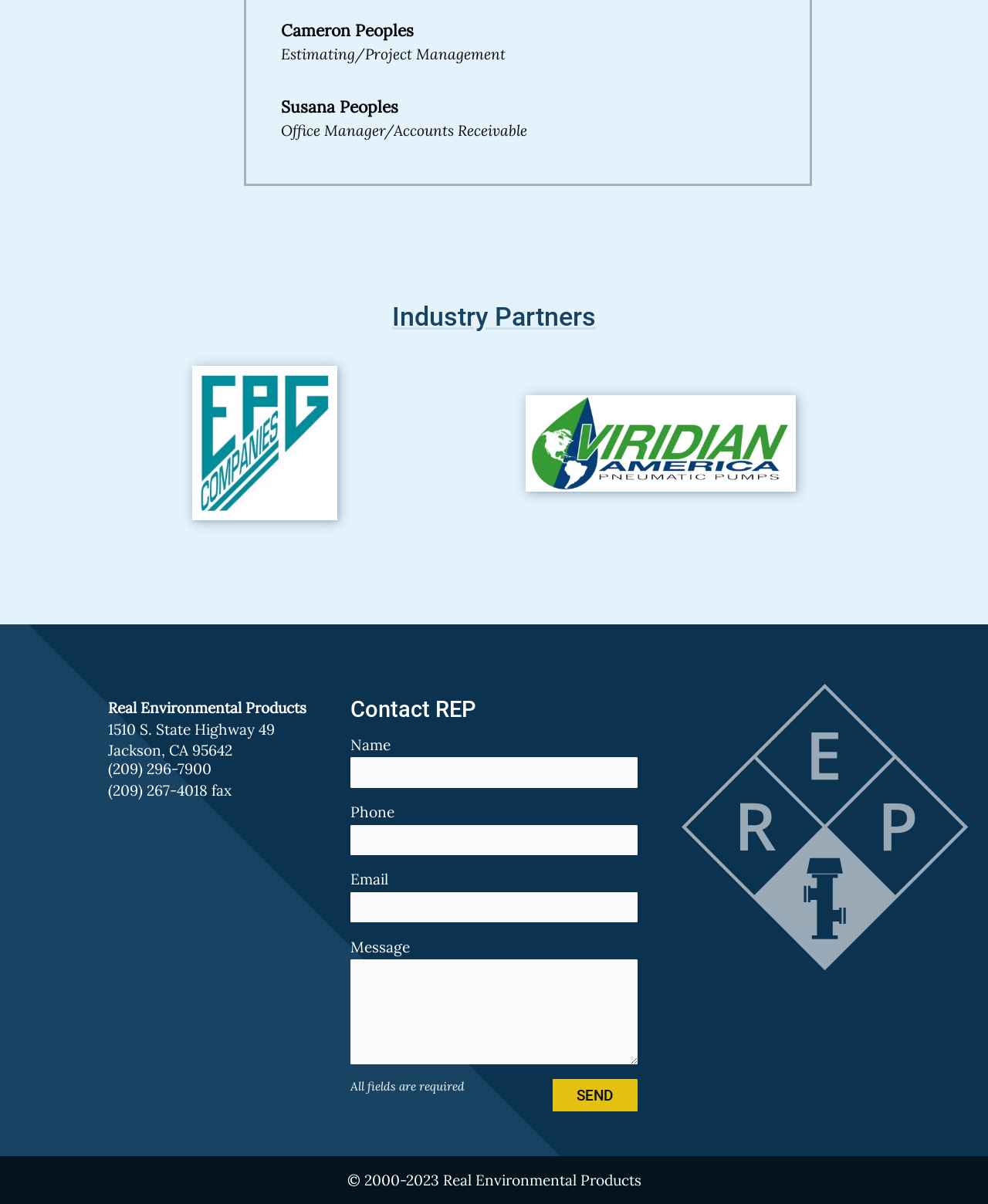Please predict the bounding box coordinates (top-left x, top-left y, bottom-right x, bottom-right y) for the UI element in the screenshot that fits the description: (209) 296-7900

[0.109, 0.631, 0.214, 0.646]